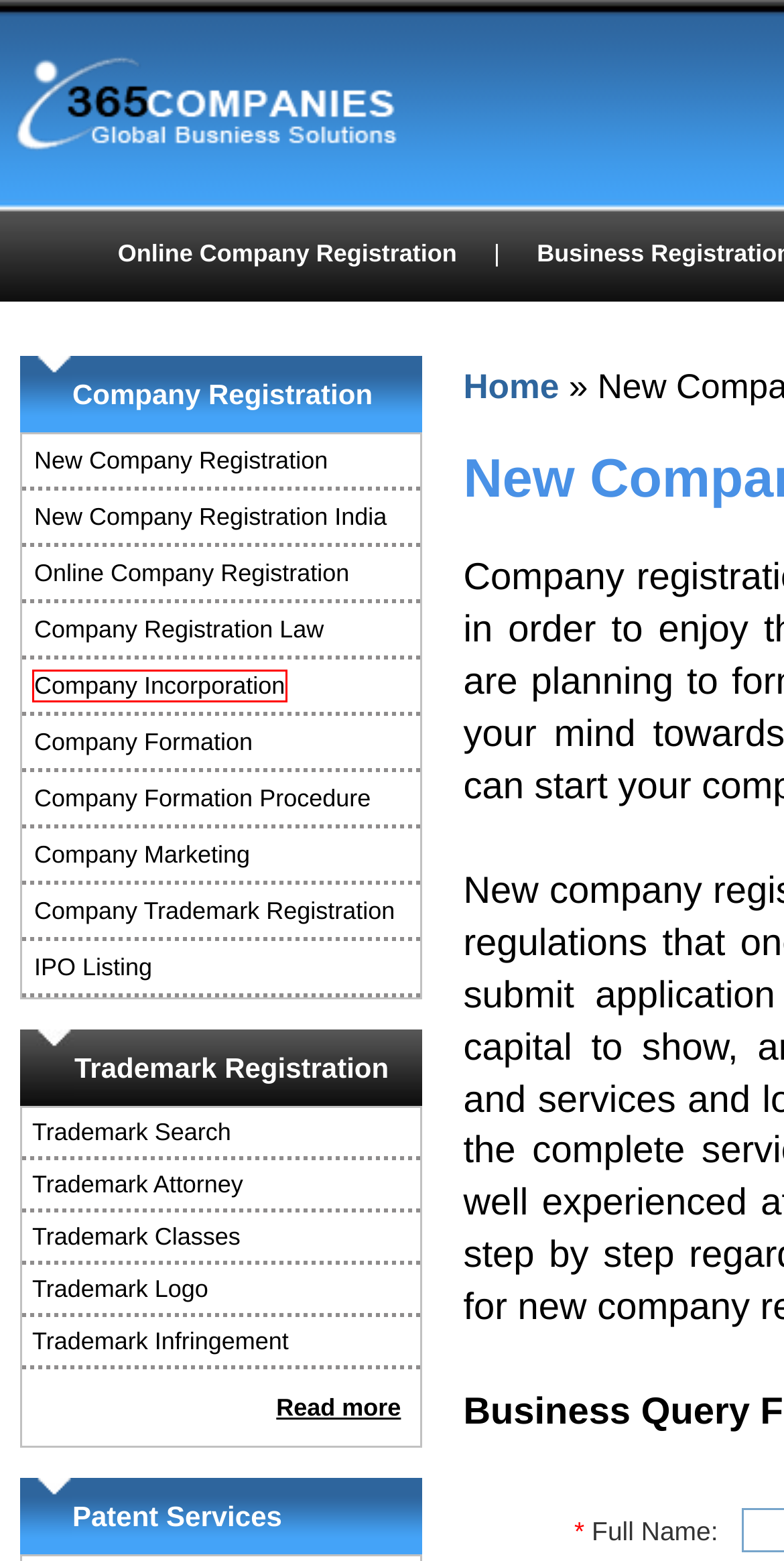Using the screenshot of a webpage with a red bounding box, pick the webpage description that most accurately represents the new webpage after the element inside the red box is clicked. Here are the candidates:
A. Online Company Registration Formation Form Services in India
B. Trademark Classes - Different Trademark Classes of Goods & Services
C. Patent Services - Patent Services Outsourcing in India
D. Company Incorporation - Offshore Company Incorporation Services costs
E. Trademark Attorney, Trademark Attorneys
F. Trademark Registration - International Trademark Registration Cost
G. New Company Registration in India - New Company Services in India
H. Trademark Infringement - What is Trademark Infringement Law

D